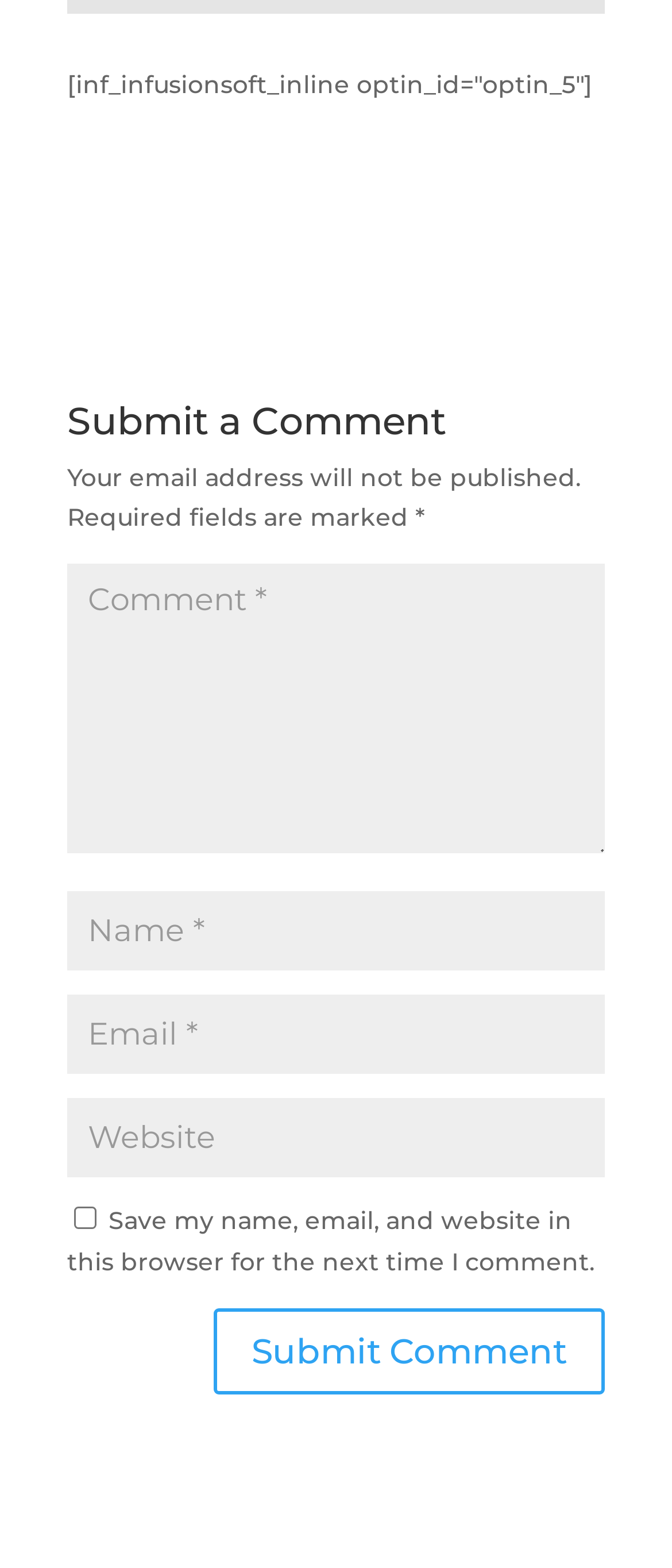What is the purpose of the webpage?
Answer the question with detailed information derived from the image.

The webpage contains a heading 'Submit a Comment' and several textboxes and a submit button, which suggests that the purpose of the webpage is to allow users to leave a comment or provide feedback.